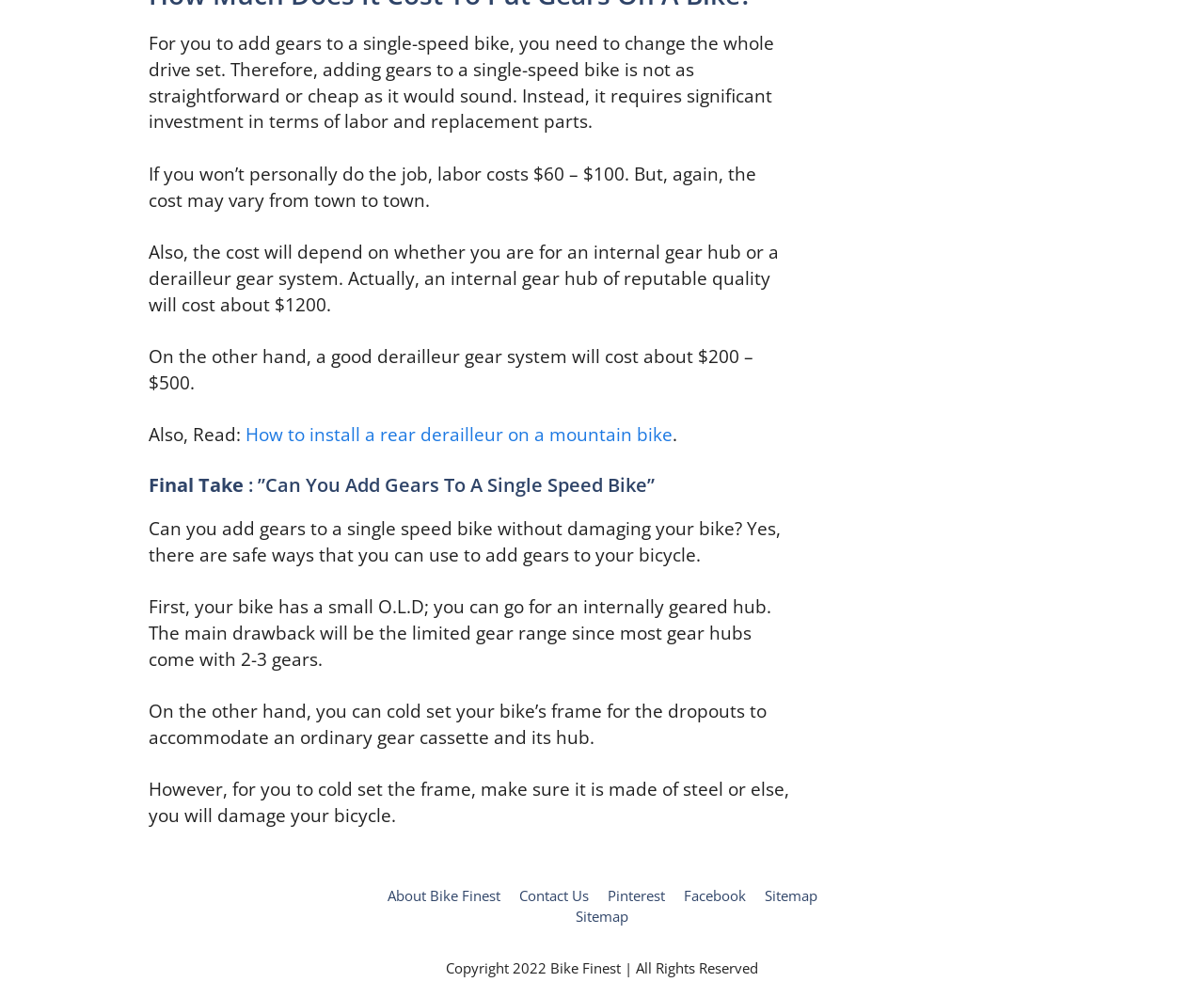What is the condition for cold setting a bike's frame?
Offer a detailed and exhaustive answer to the question.

According to the text, 'However, for you to cold set the frame, make sure it is made of steel or else, you will damage your bicycle.' This indicates that the condition for cold setting a bike's frame is that the frame must be made of steel.